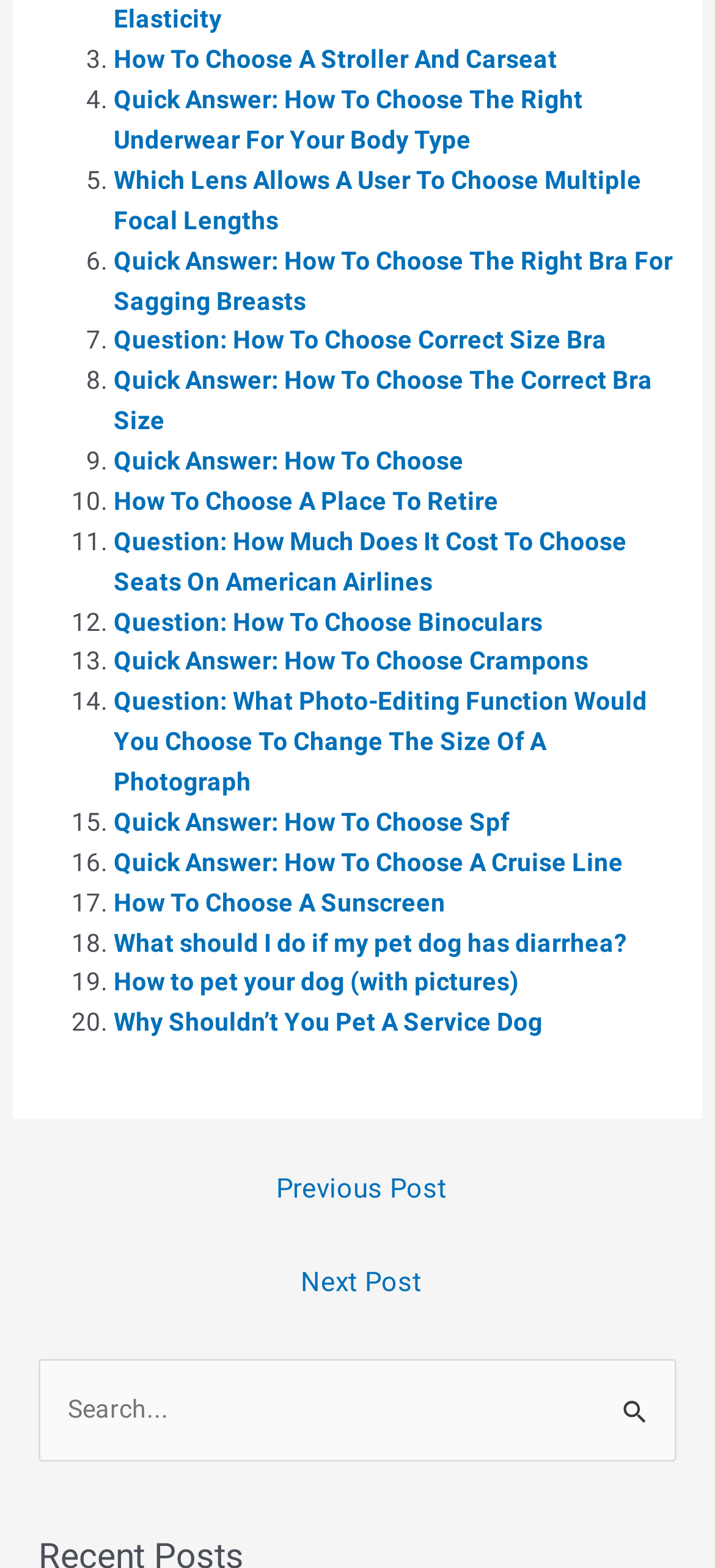Please provide the bounding box coordinate of the region that matches the element description: Next Post →. Coordinates should be in the format (top-left x, top-left y, bottom-right x, bottom-right y) and all values should be between 0 and 1.

[0.024, 0.8, 0.986, 0.84]